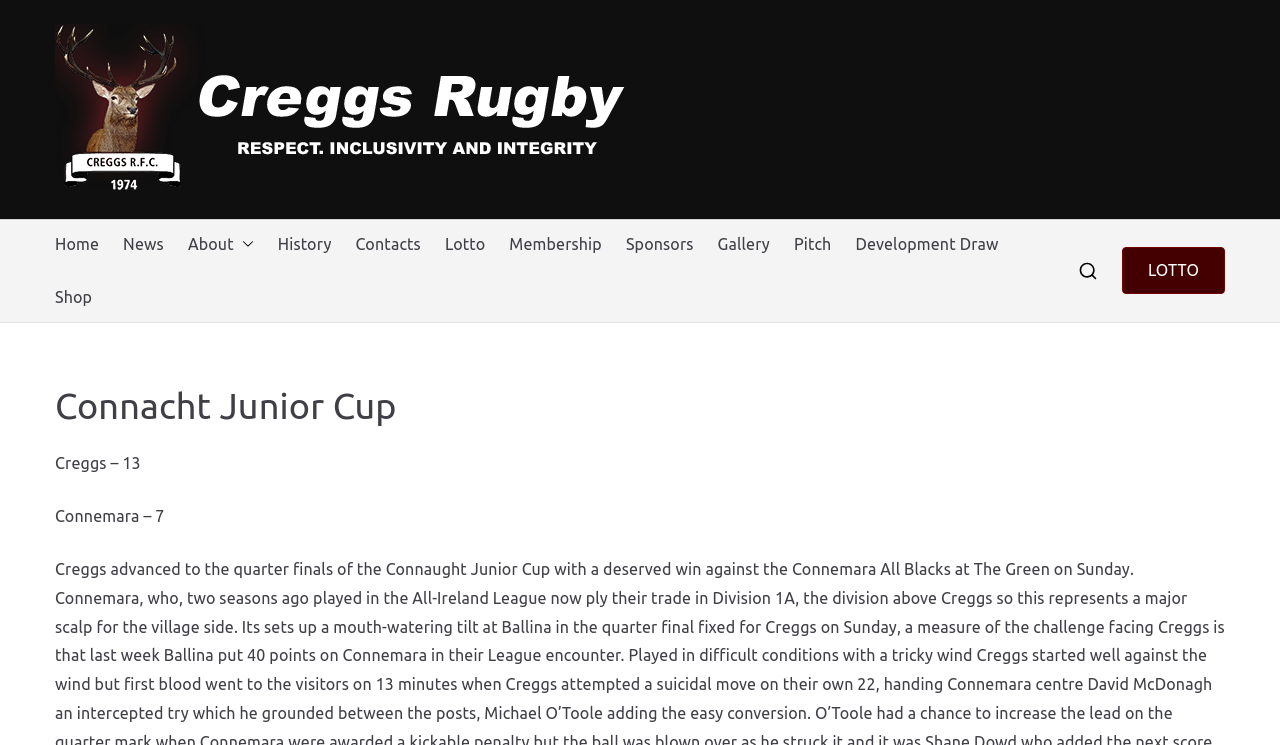Please identify the bounding box coordinates of the clickable area that will allow you to execute the instruction: "Visit the Gallery page".

[0.561, 0.309, 0.602, 0.347]